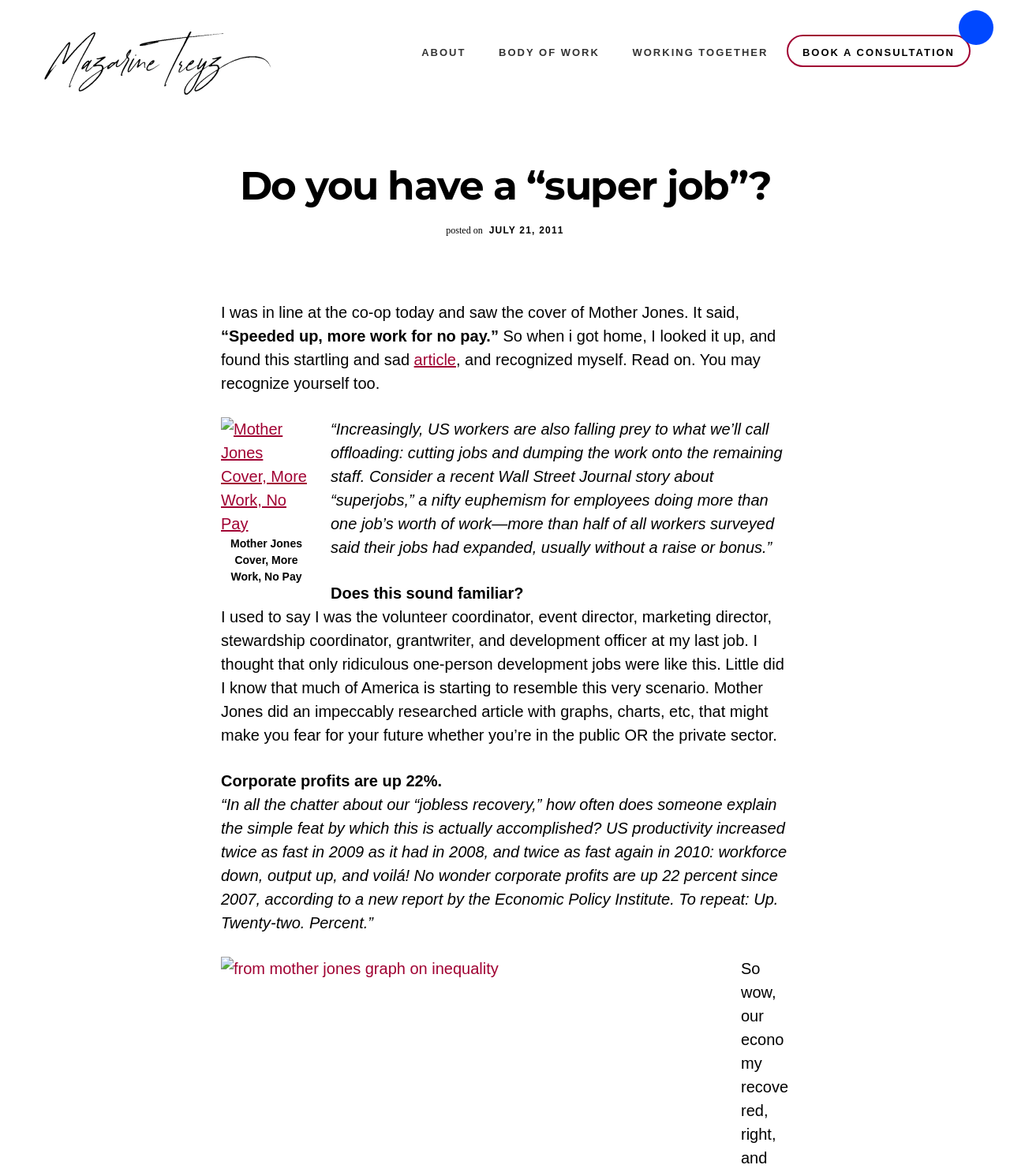Pinpoint the bounding box coordinates of the element you need to click to execute the following instruction: "Go to the ABOUT page". The bounding box should be represented by four float numbers between 0 and 1, in the format [left, top, right, bottom].

[0.403, 0.027, 0.475, 0.062]